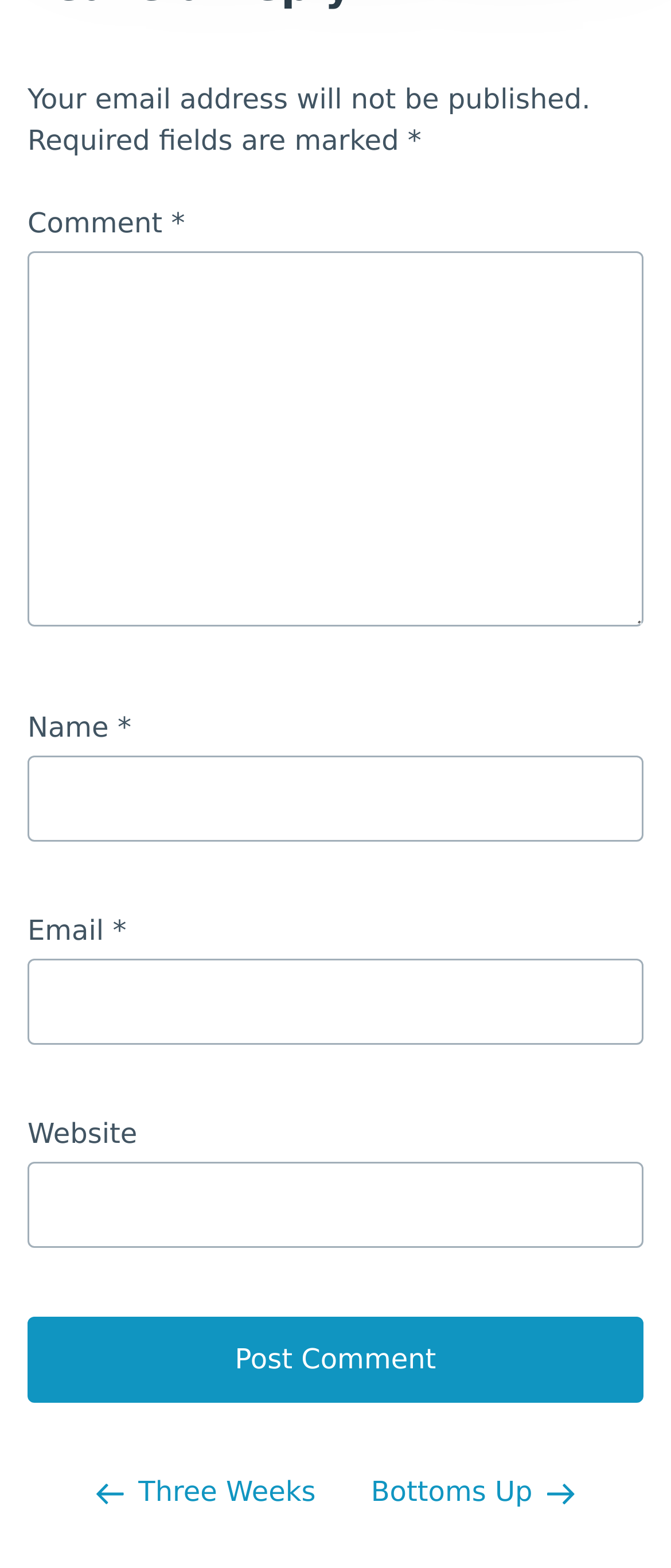What is the purpose of the asterisk symbol?
Use the screenshot to answer the question with a single word or phrase.

Required fields